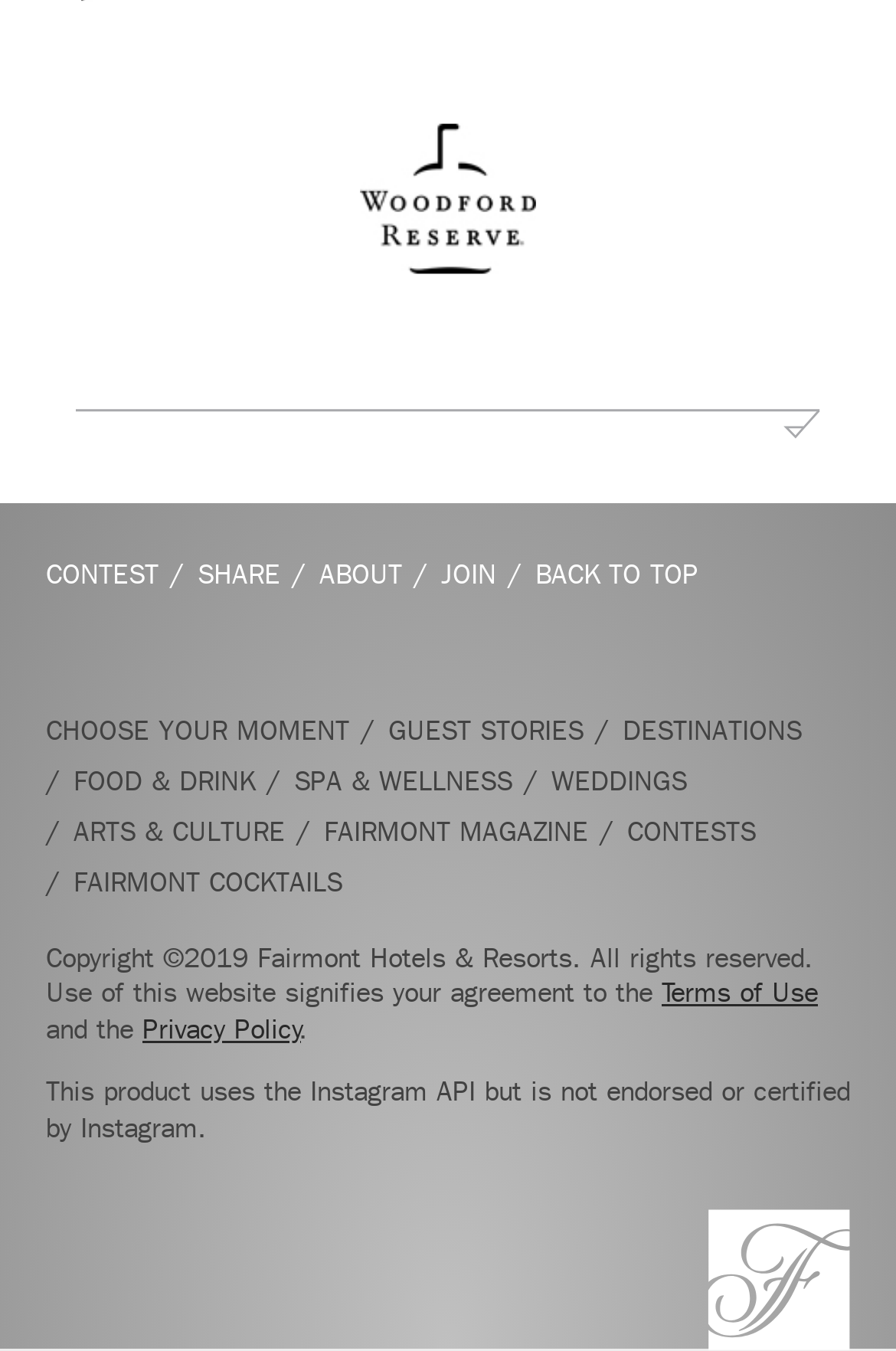What social media platforms are available?
Look at the image and answer the question using a single word or phrase.

Twitter, Facebook, YouTube, Pinterest, Instagram